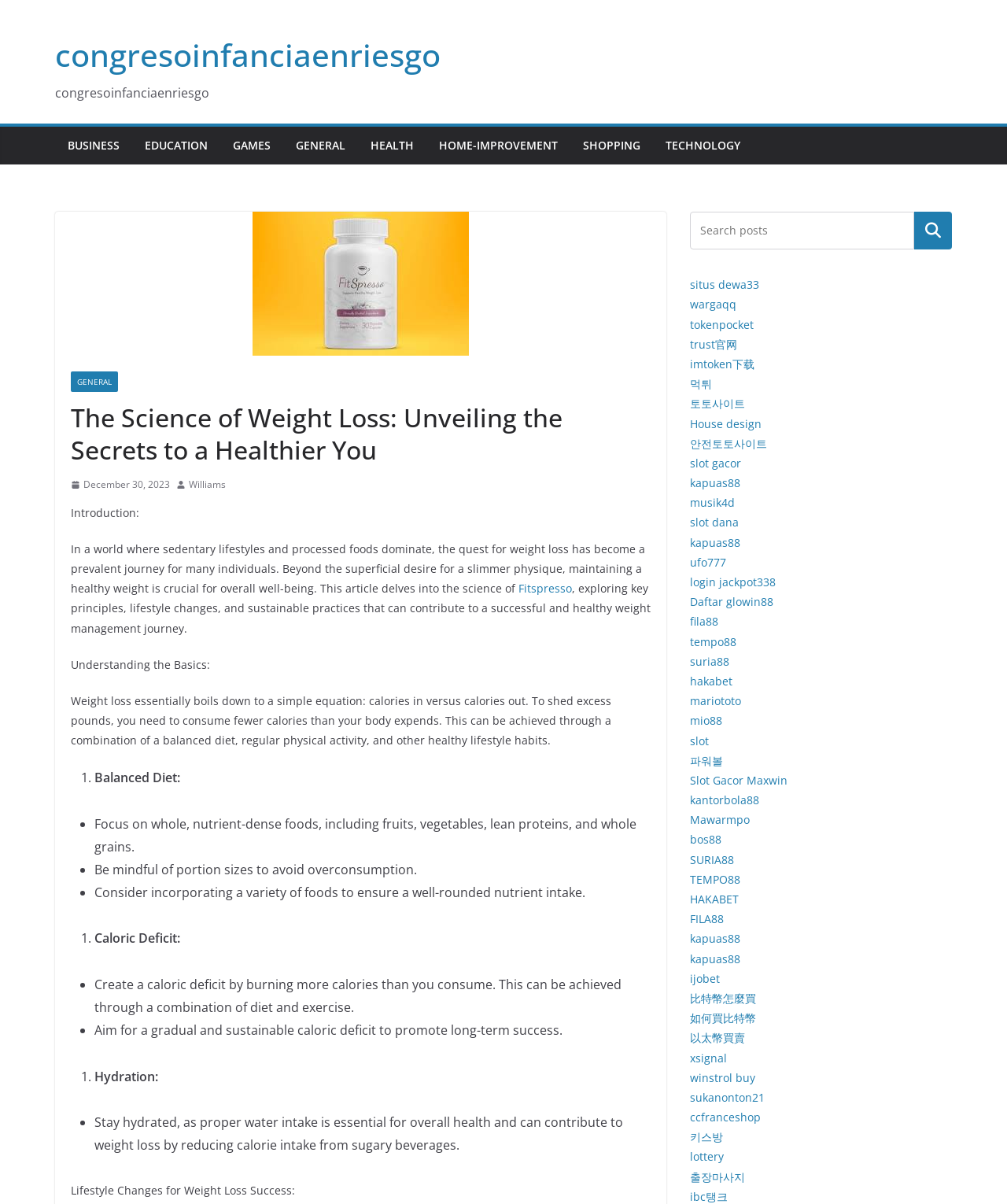Identify the bounding box for the UI element described as: "FILA88". The coordinates should be four float numbers between 0 and 1, i.e., [left, top, right, bottom].

[0.685, 0.757, 0.719, 0.769]